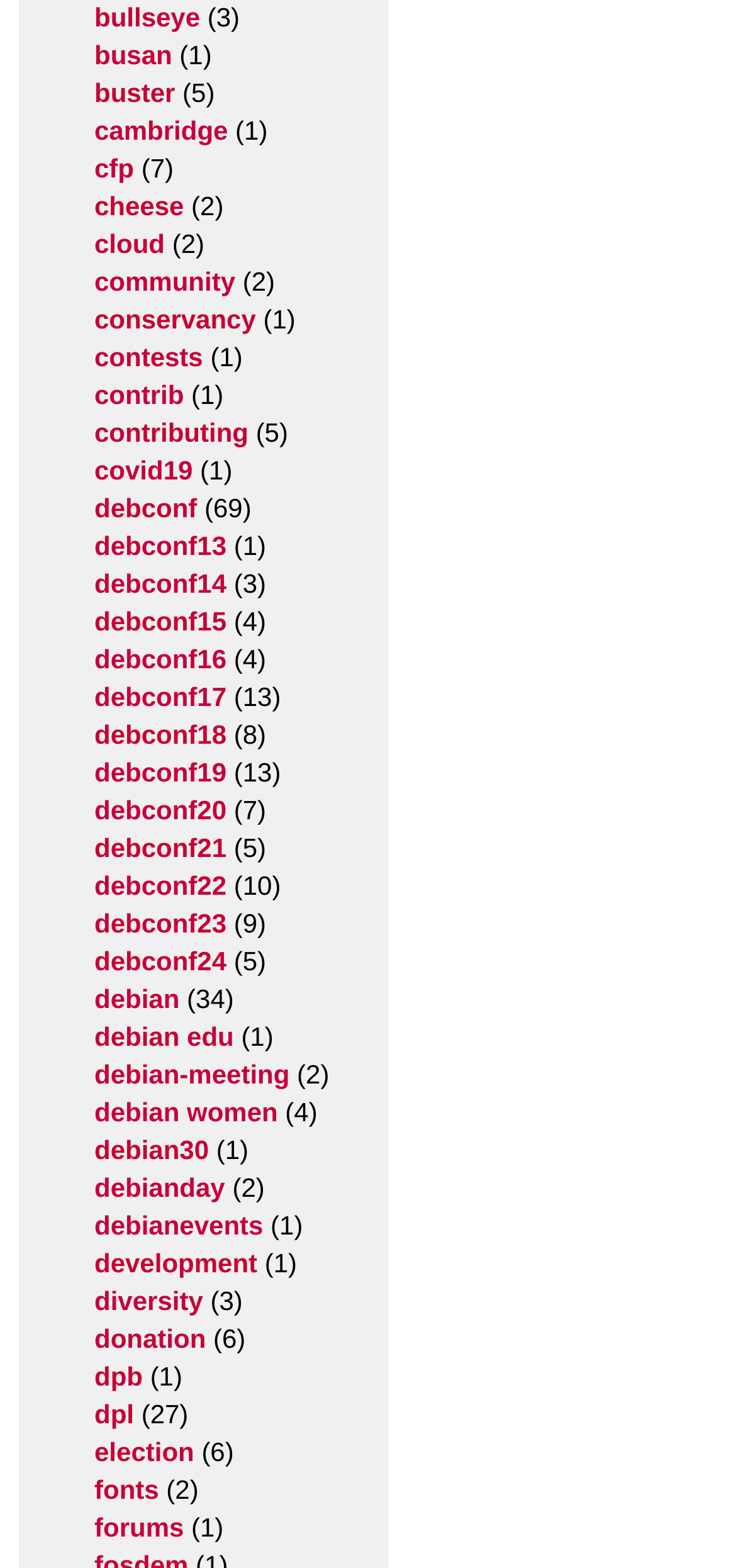Please determine the bounding box coordinates of the element's region to click in order to carry out the following instruction: "Click on the 'Full Frontal Gardens' link". The coordinates should be four float numbers between 0 and 1, i.e., [left, top, right, bottom].

None